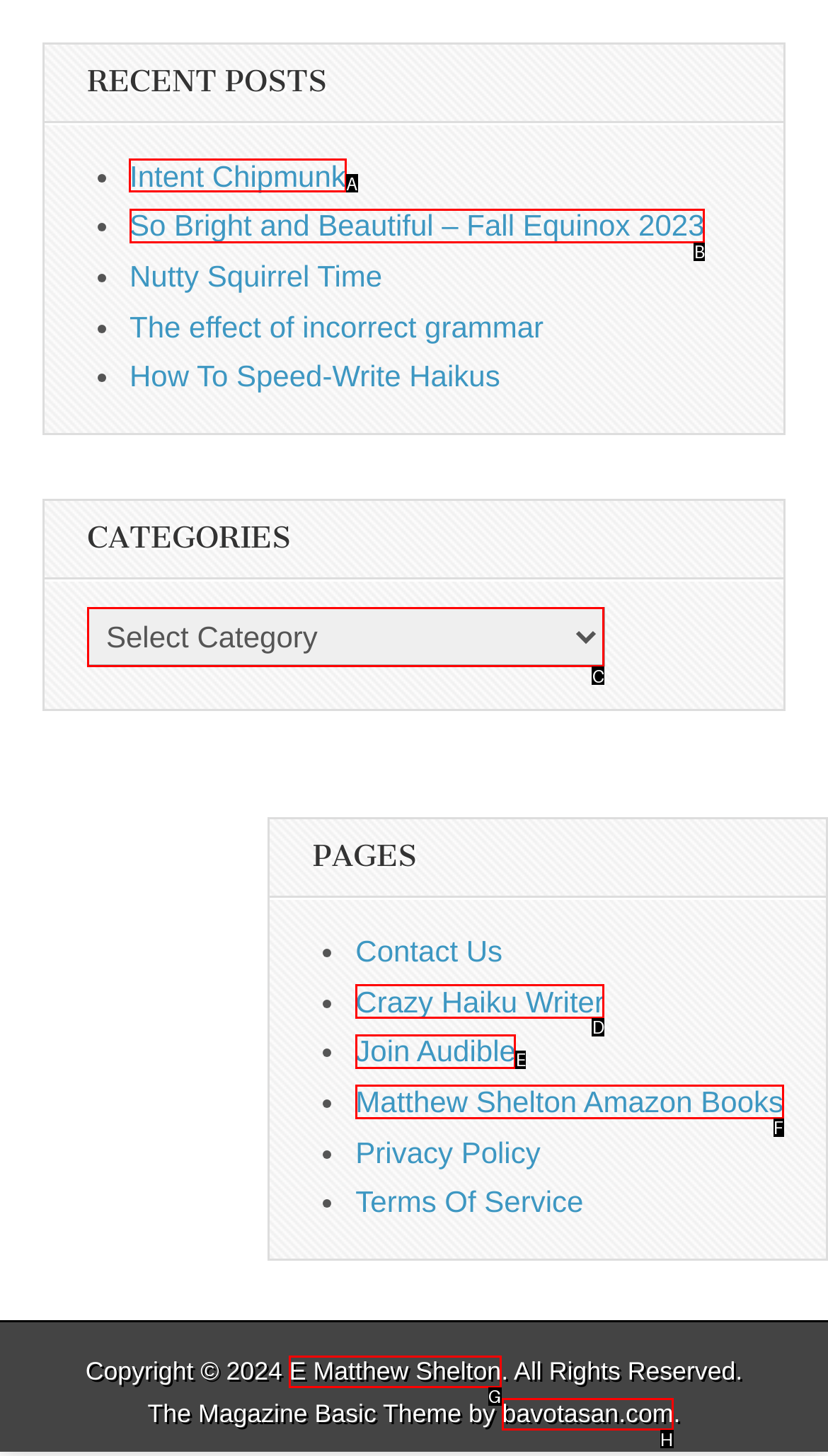Indicate which lettered UI element to click to fulfill the following task: read Intent Chipmunk
Provide the letter of the correct option.

A